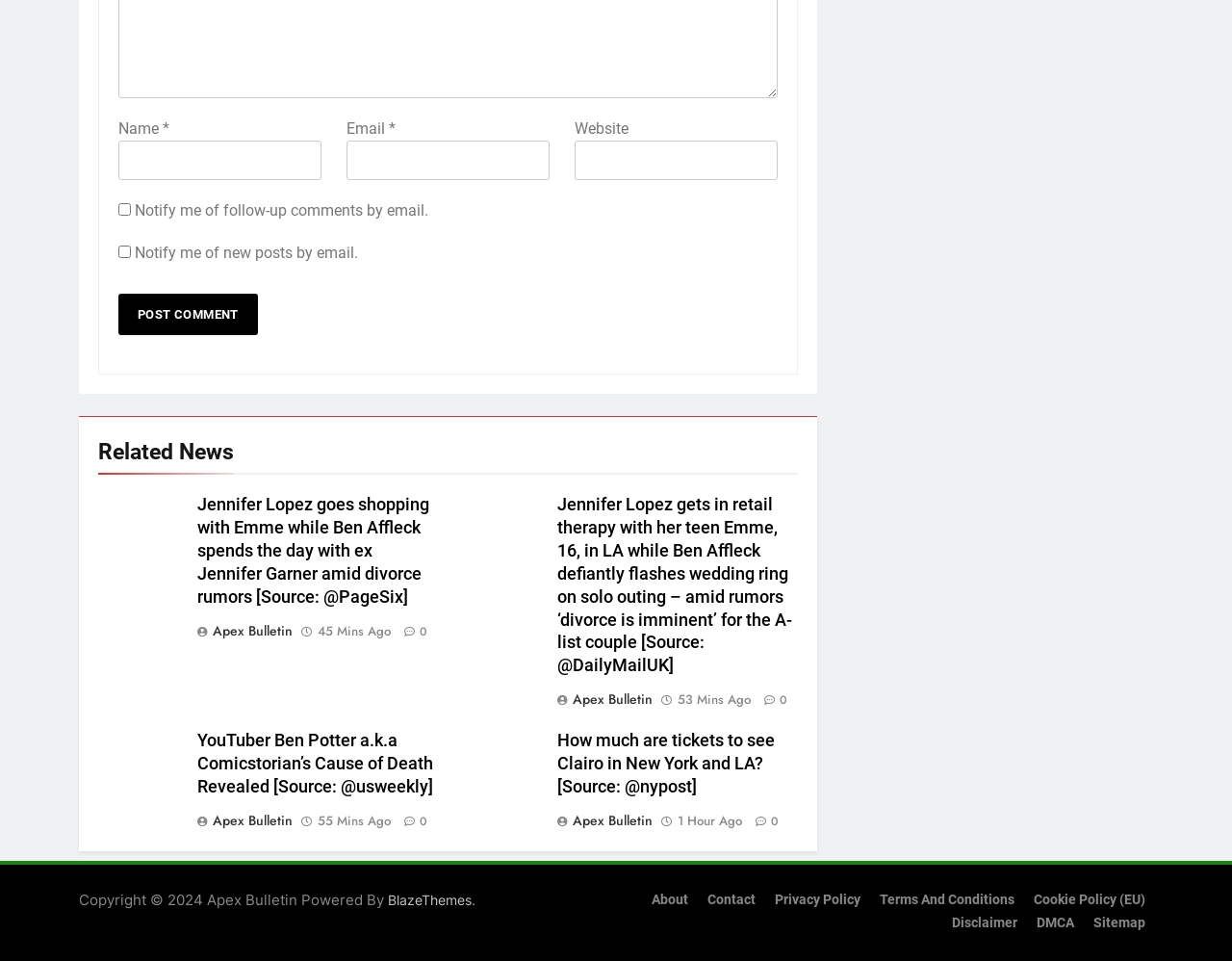Find the bounding box coordinates of the element's region that should be clicked in order to follow the given instruction: "Enter your name". The coordinates should consist of four float numbers between 0 and 1, i.e., [left, top, right, bottom].

[0.096, 0.146, 0.261, 0.187]